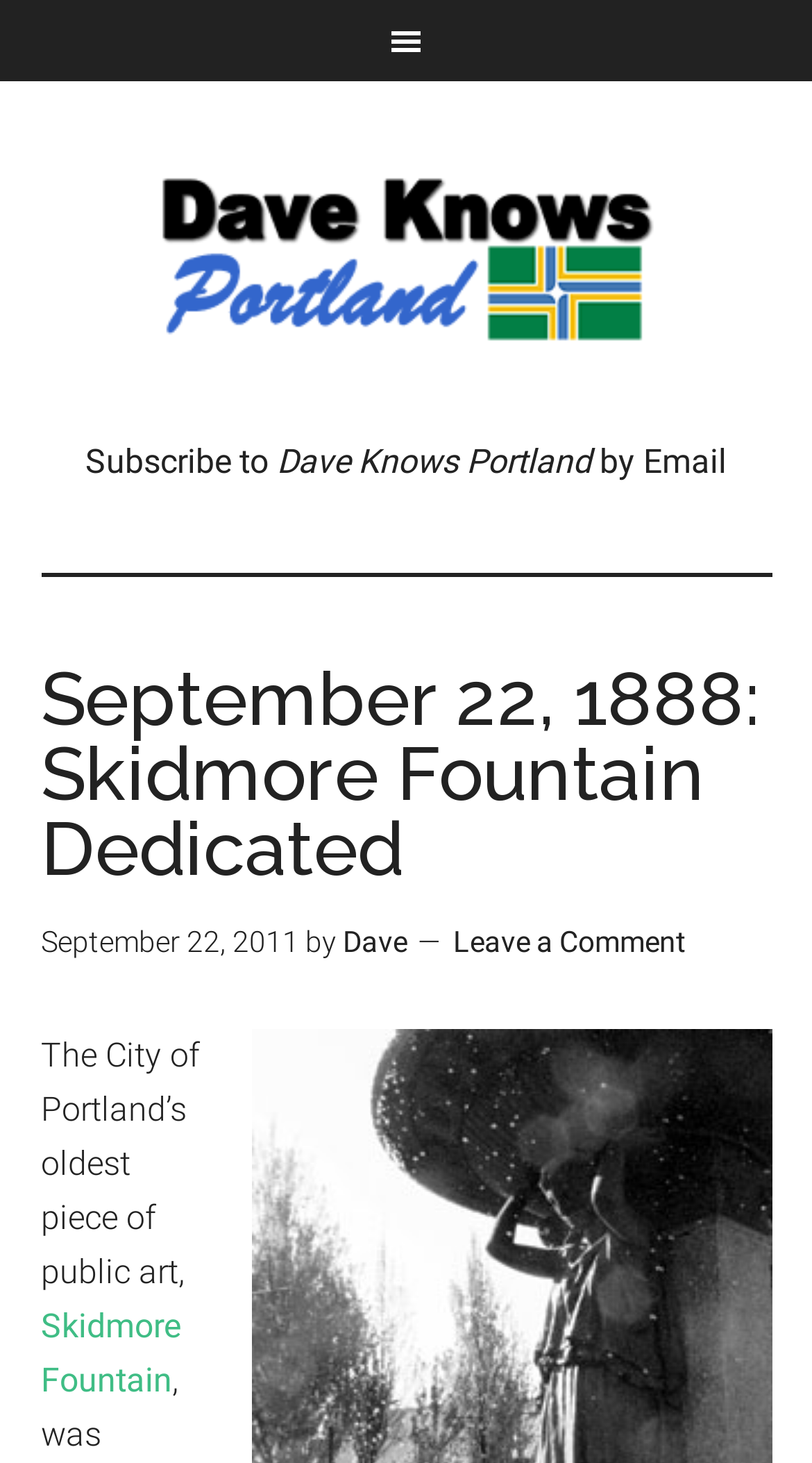When was this article published?
Look at the image and answer the question with a single word or phrase.

September 22, 2011